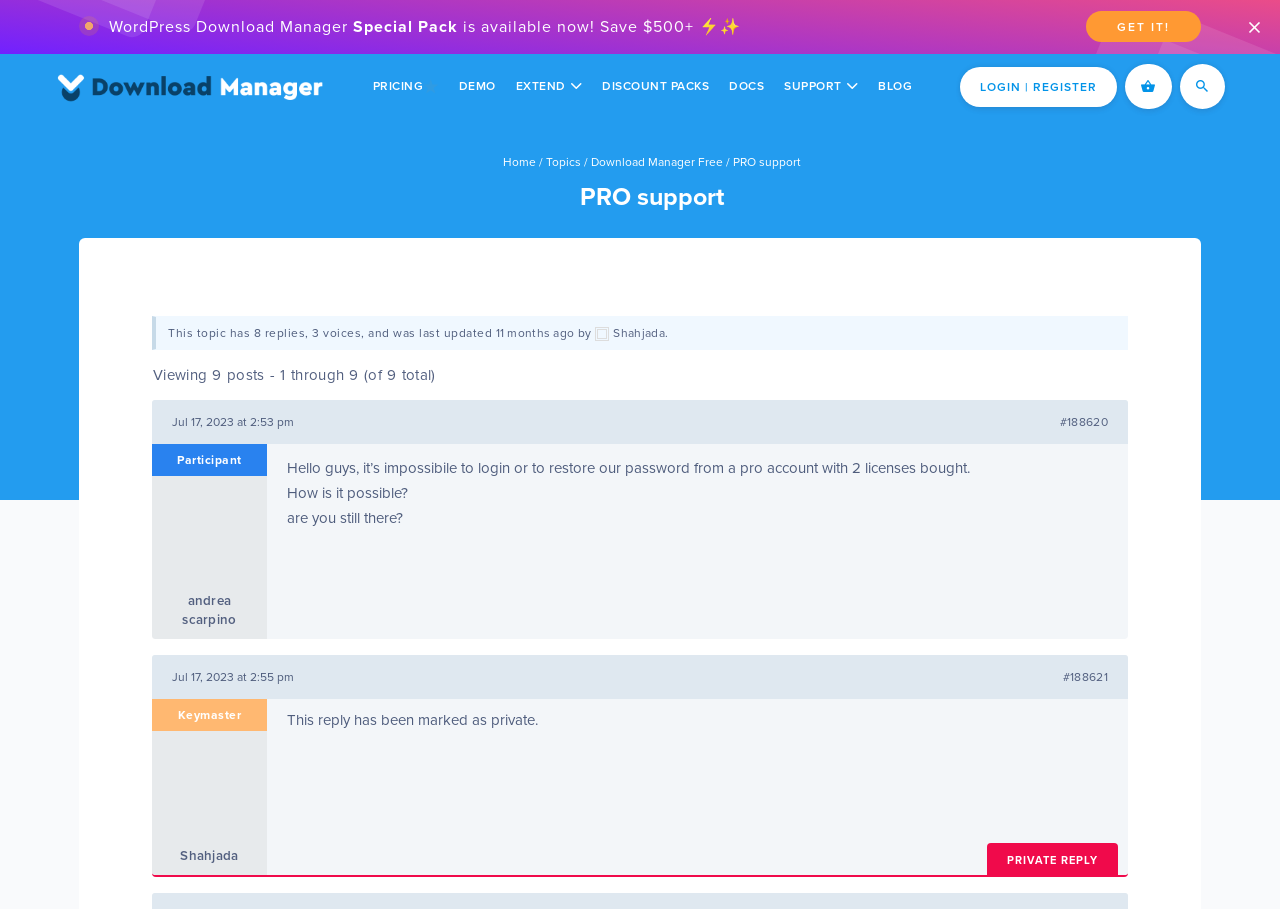Based on the image, please respond to the question with as much detail as possible:
What is the name of the download manager?

The name of the download manager can be found in the top-left corner of the webpage, where it is written as 'WordPress Download Manager' in a static text element.